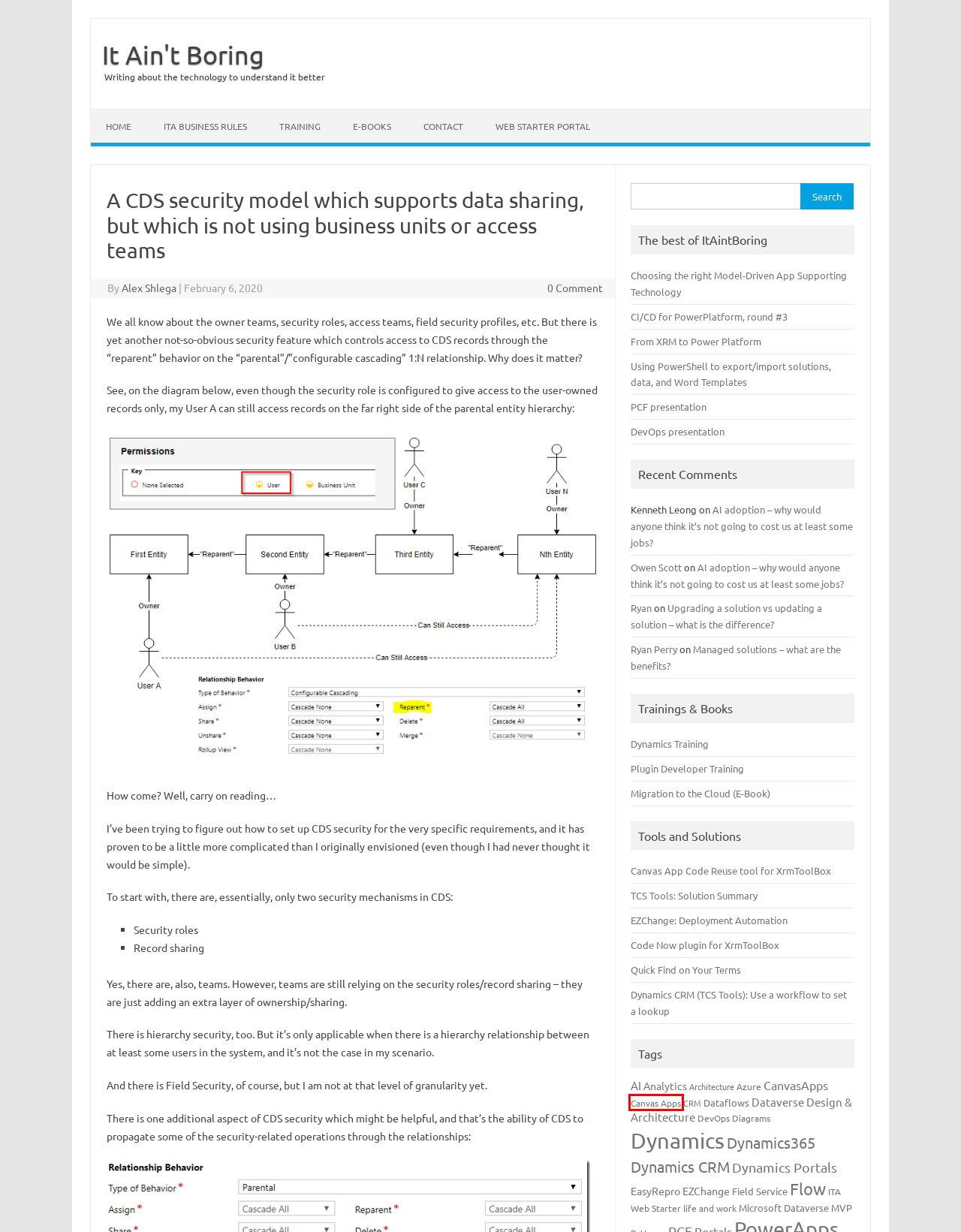You have been given a screenshot of a webpage with a red bounding box around a UI element. Select the most appropriate webpage description for the new webpage that appears after clicking the element within the red bounding box. The choices are:
A. Dynamics – It Ain't Boring
B. DevOps – It Ain't Boring
C. Canvas Apps – It Ain't Boring
D. Using PowerShell to export/import solutions, data, and Word Templates – It Ain't Boring
E. Quick Find on Your Terms – It Ain't Boring
F. ITA Web Starter – It Ain't Boring
G. CanvasApps – It Ain't Boring
H. Code Now plugin for XrmToolBox – It Ain't Boring

C